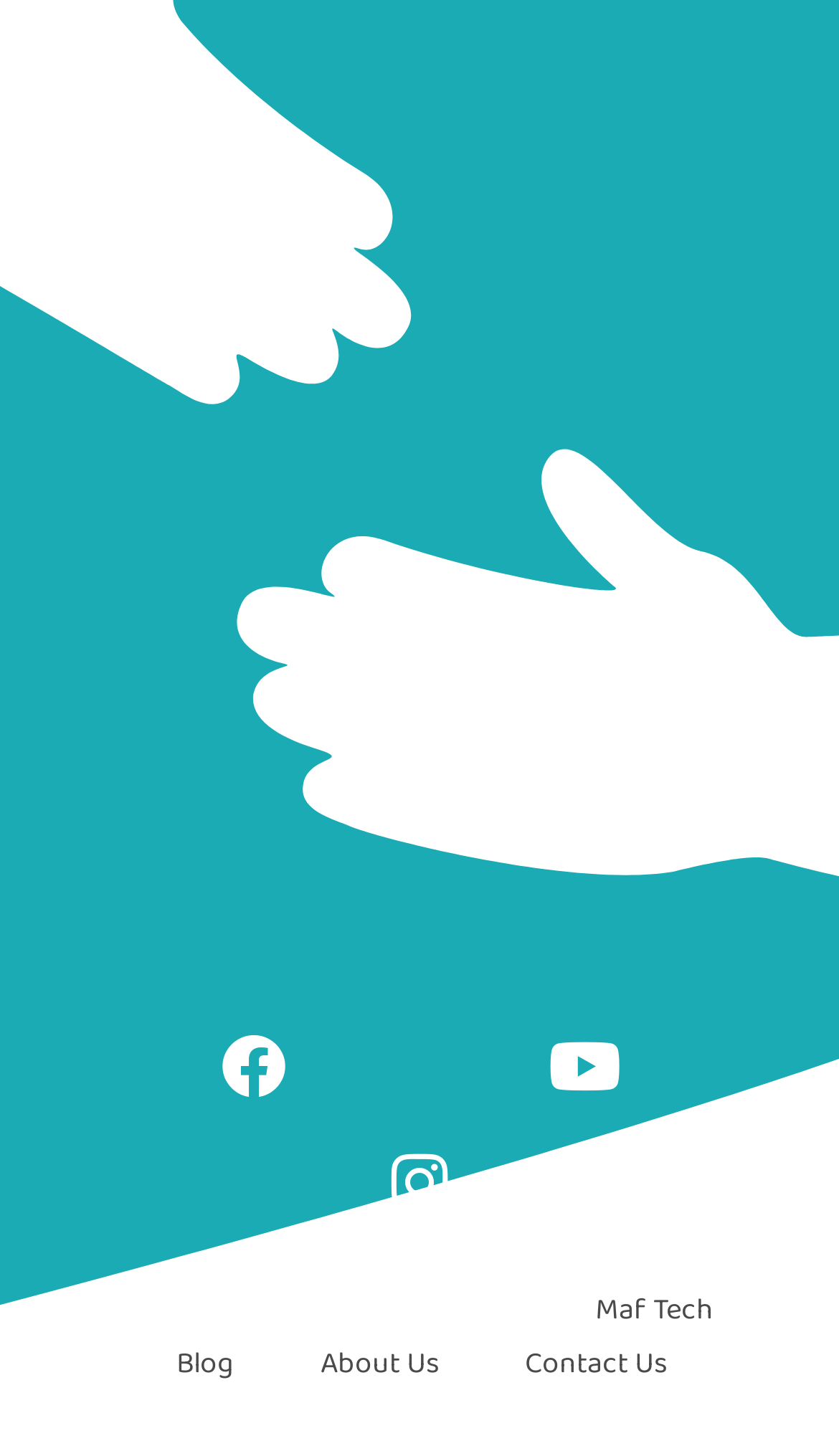How many navigation links are available?
Answer the question with a single word or phrase, referring to the image.

3